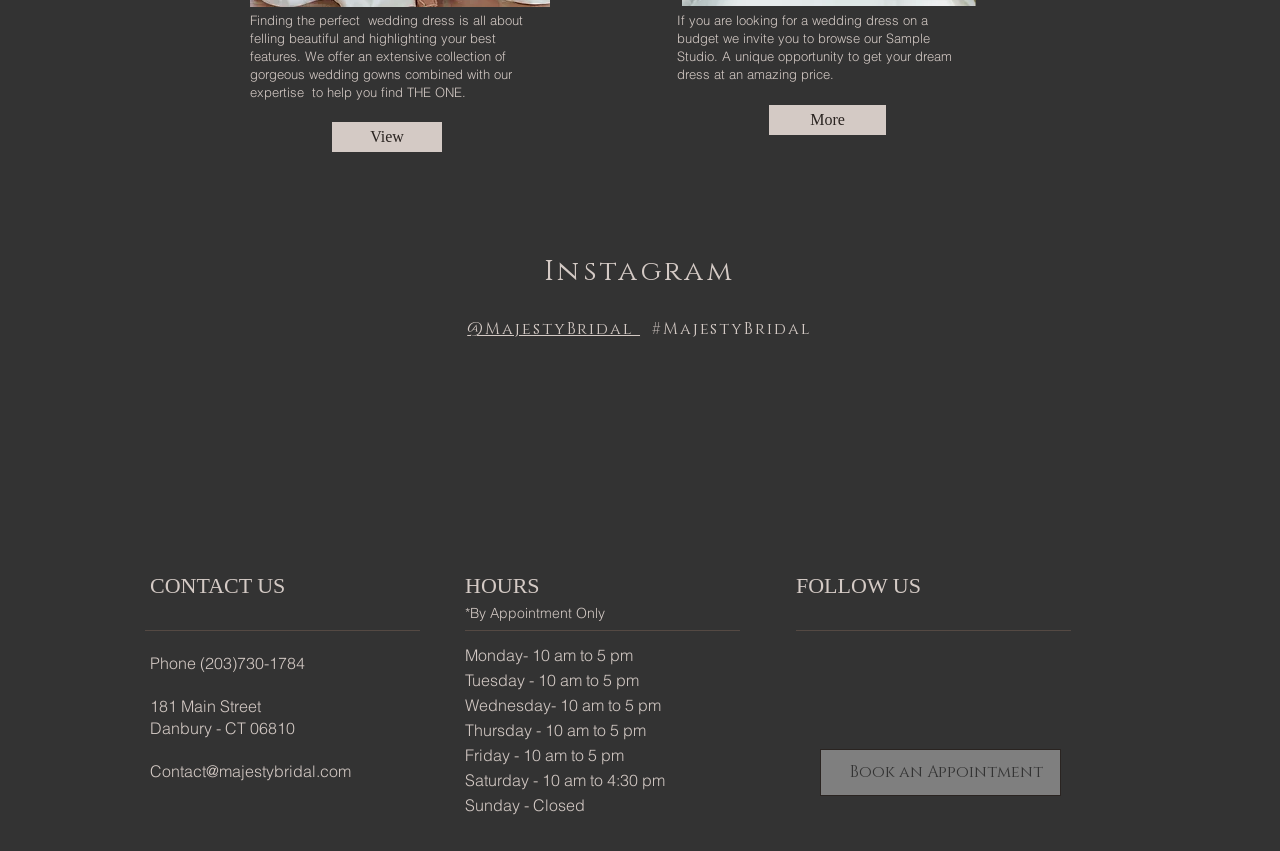What is the address of the store?
Using the information from the image, give a concise answer in one word or a short phrase.

181 Main Street Danbury - CT 06810